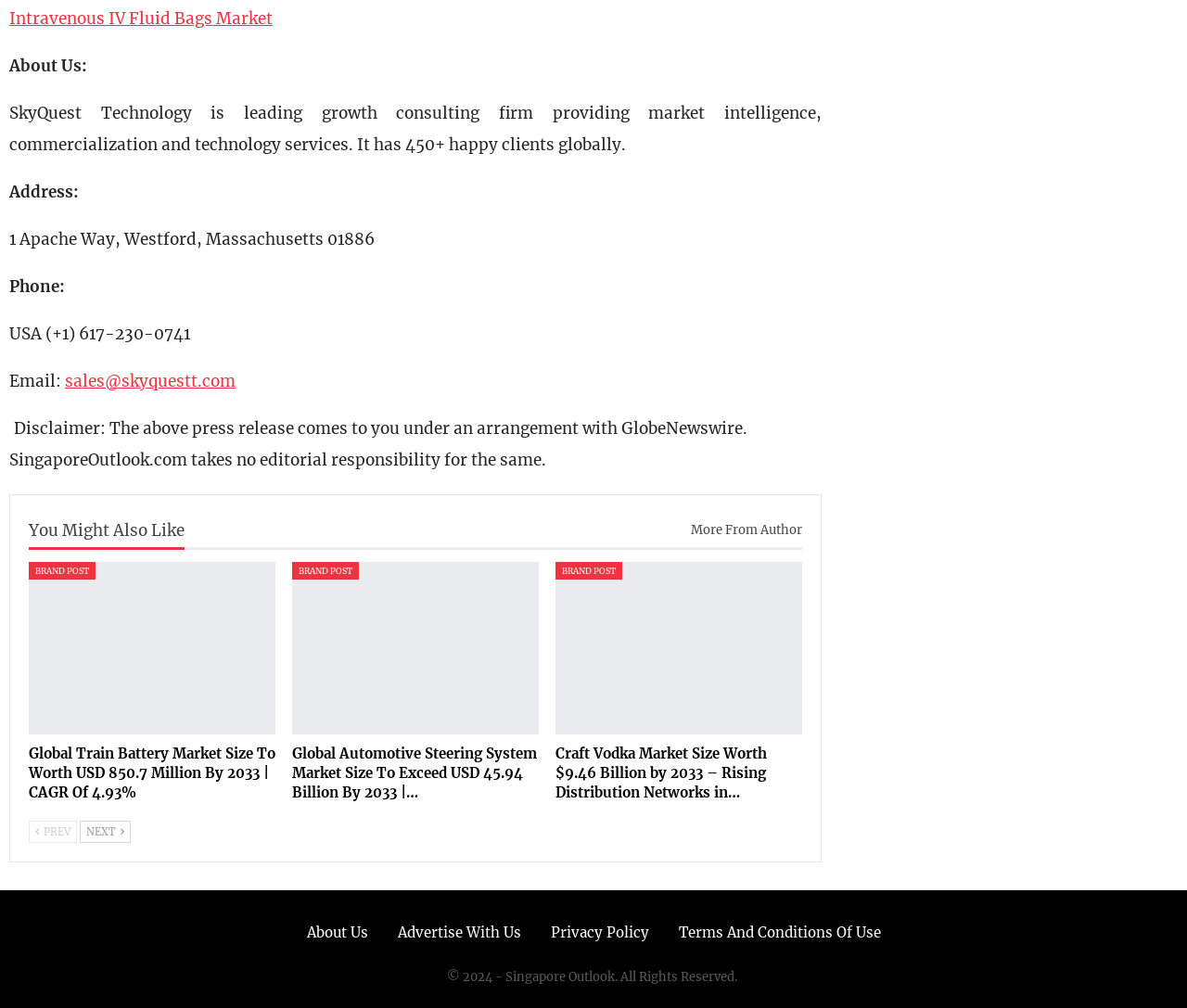Using the webpage screenshot, locate the HTML element that fits the following description and provide its bounding box: "Terms and Conditions of Use".

[0.571, 0.916, 0.742, 0.934]